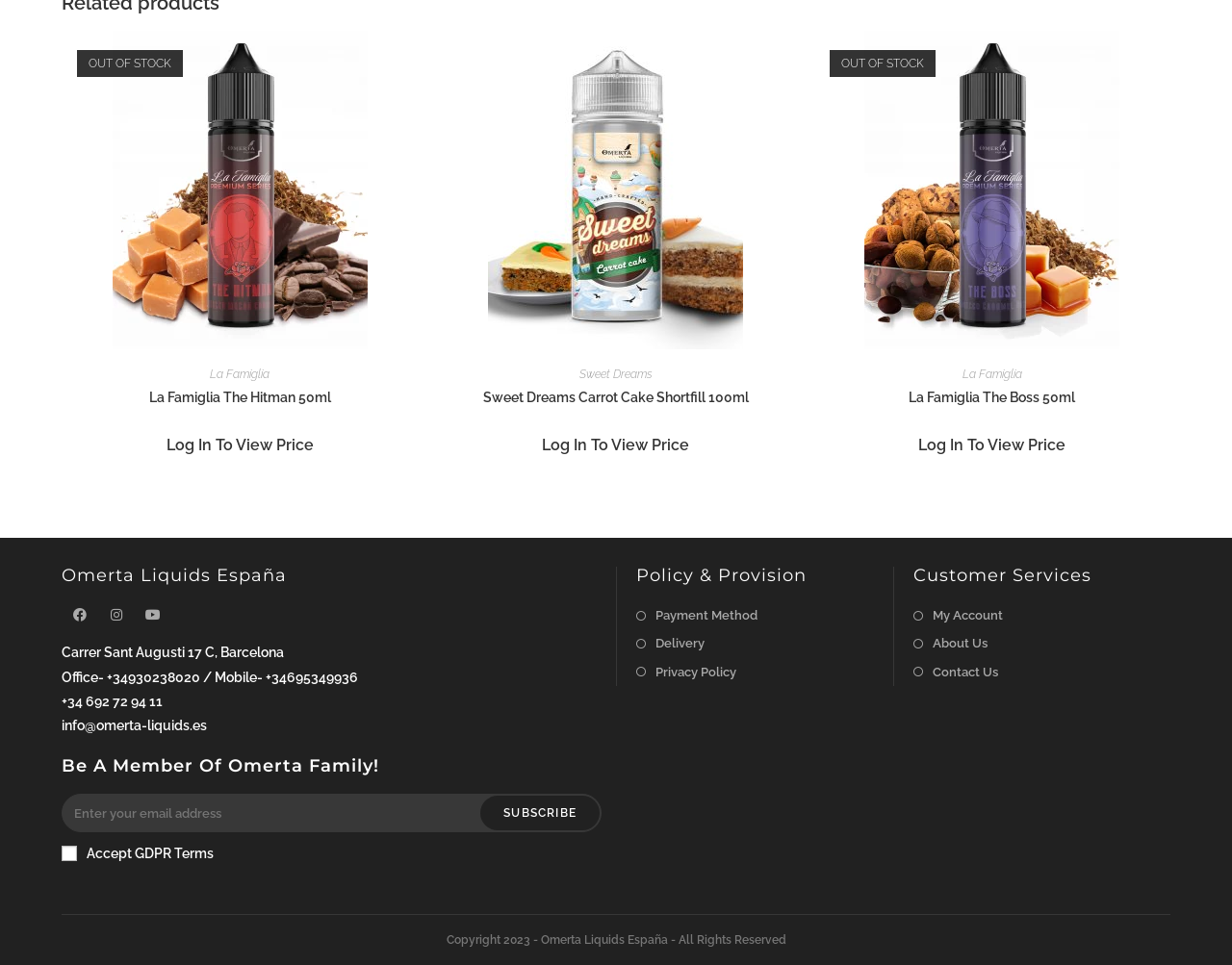Please determine the bounding box coordinates of the element to click on in order to accomplish the following task: "Log in to view price". Ensure the coordinates are four float numbers ranging from 0 to 1, i.e., [left, top, right, bottom].

[0.135, 0.452, 0.255, 0.471]